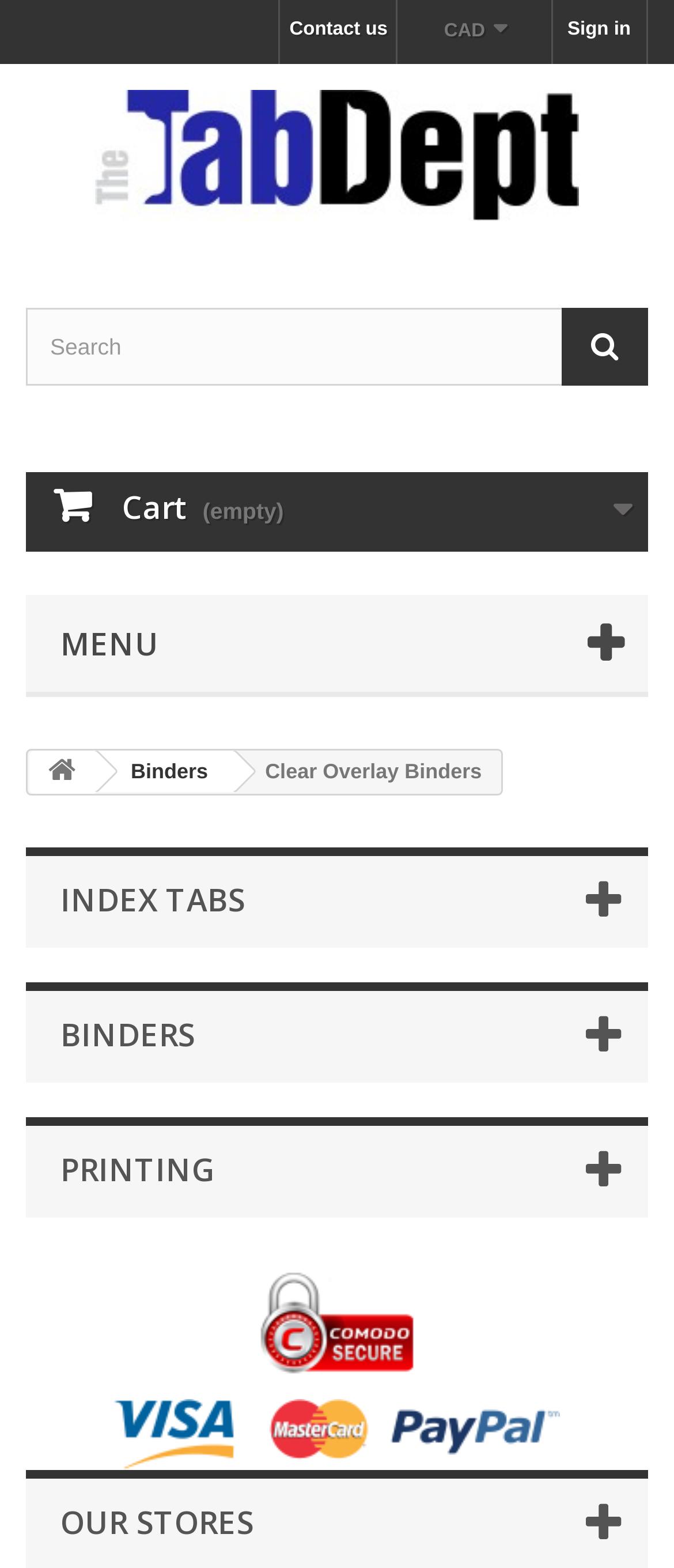Please provide a short answer using a single word or phrase for the question:
What type of products are sold on this website?

Binders and tabs